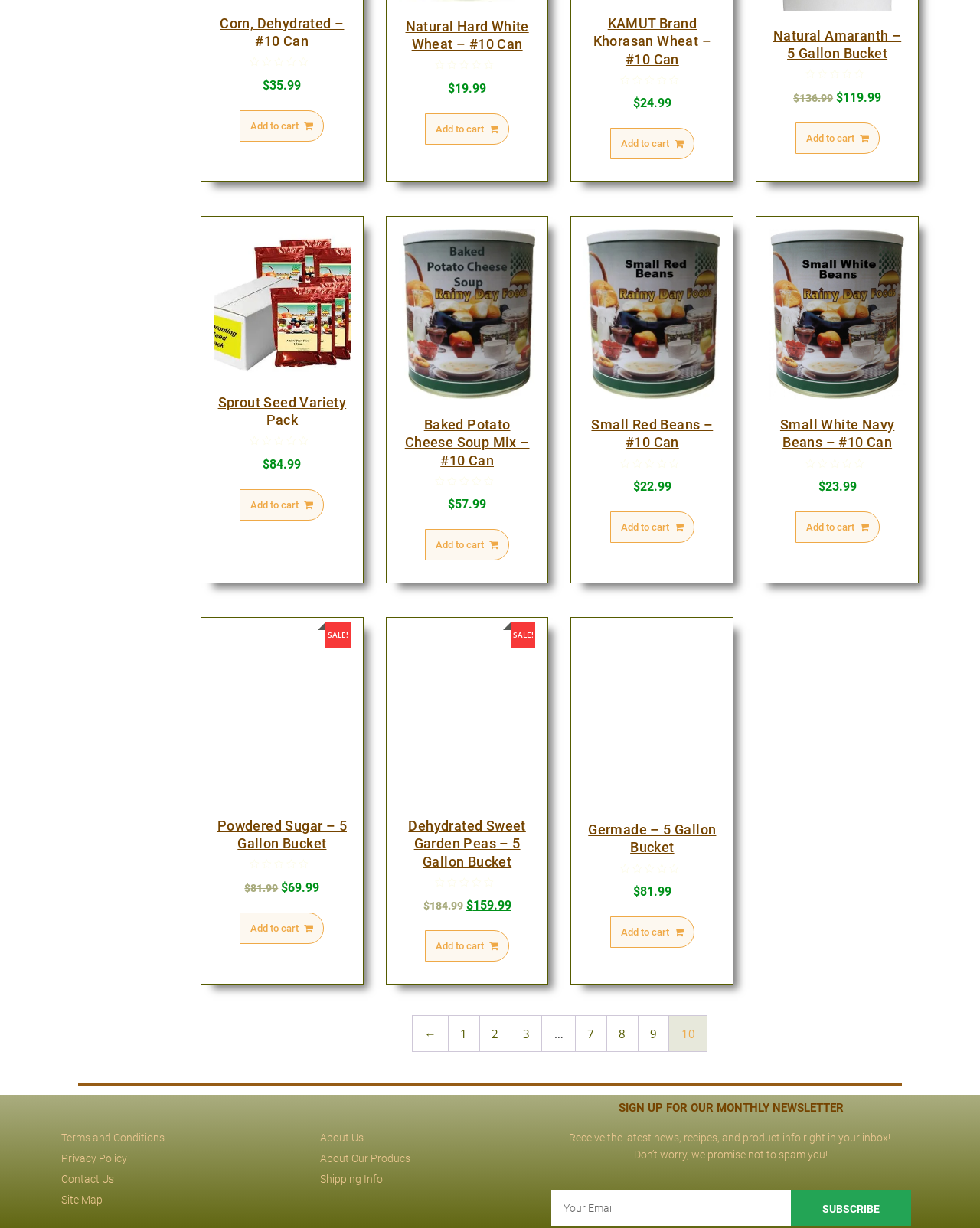Find the bounding box coordinates of the area to click in order to follow the instruction: "Add Corn, Dehydrated – #10 Can to cart".

[0.245, 0.09, 0.331, 0.115]